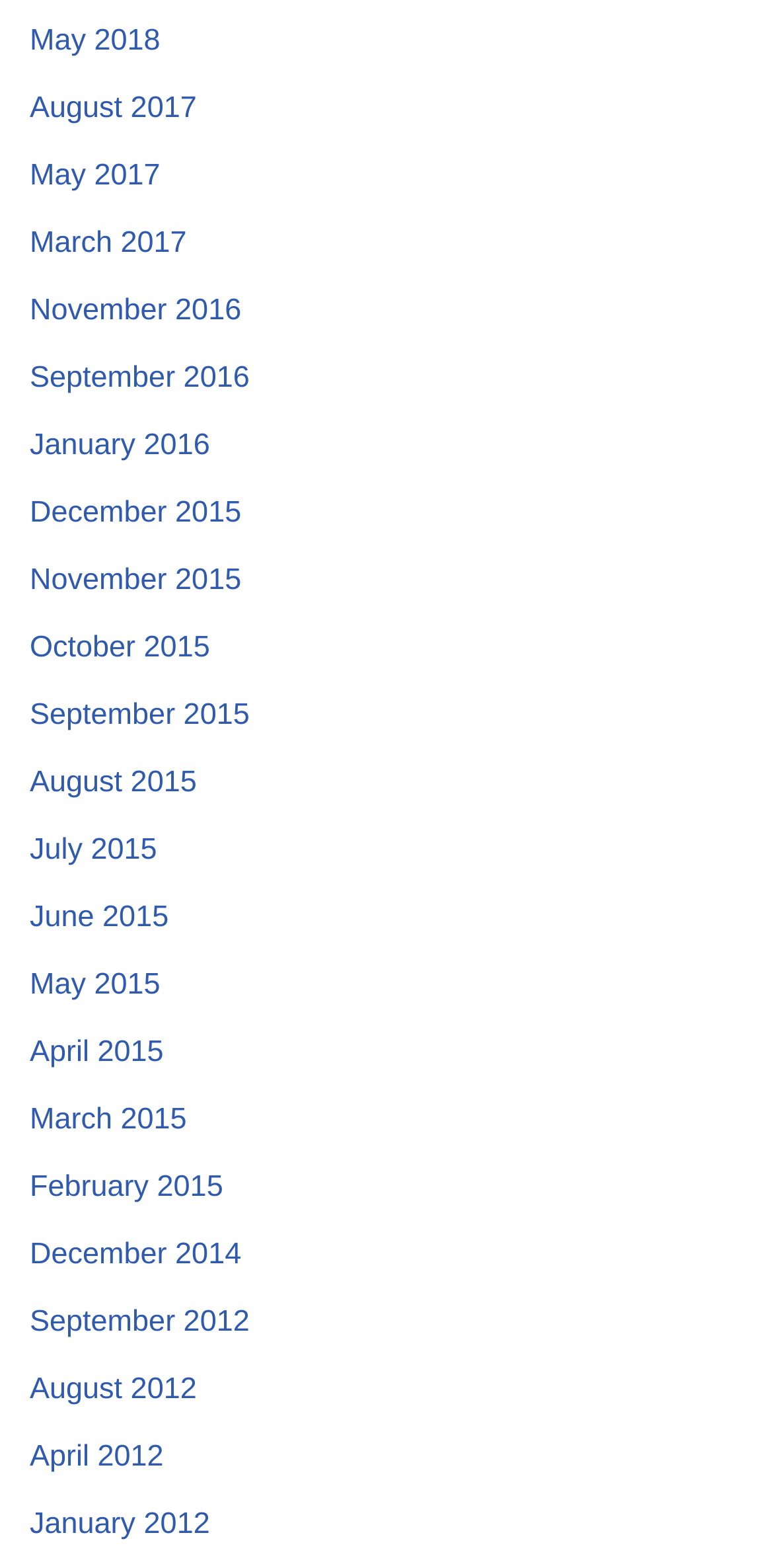Determine the bounding box coordinates of the clickable region to execute the instruction: "view May 2018". The coordinates should be four float numbers between 0 and 1, denoted as [left, top, right, bottom].

[0.038, 0.015, 0.207, 0.036]